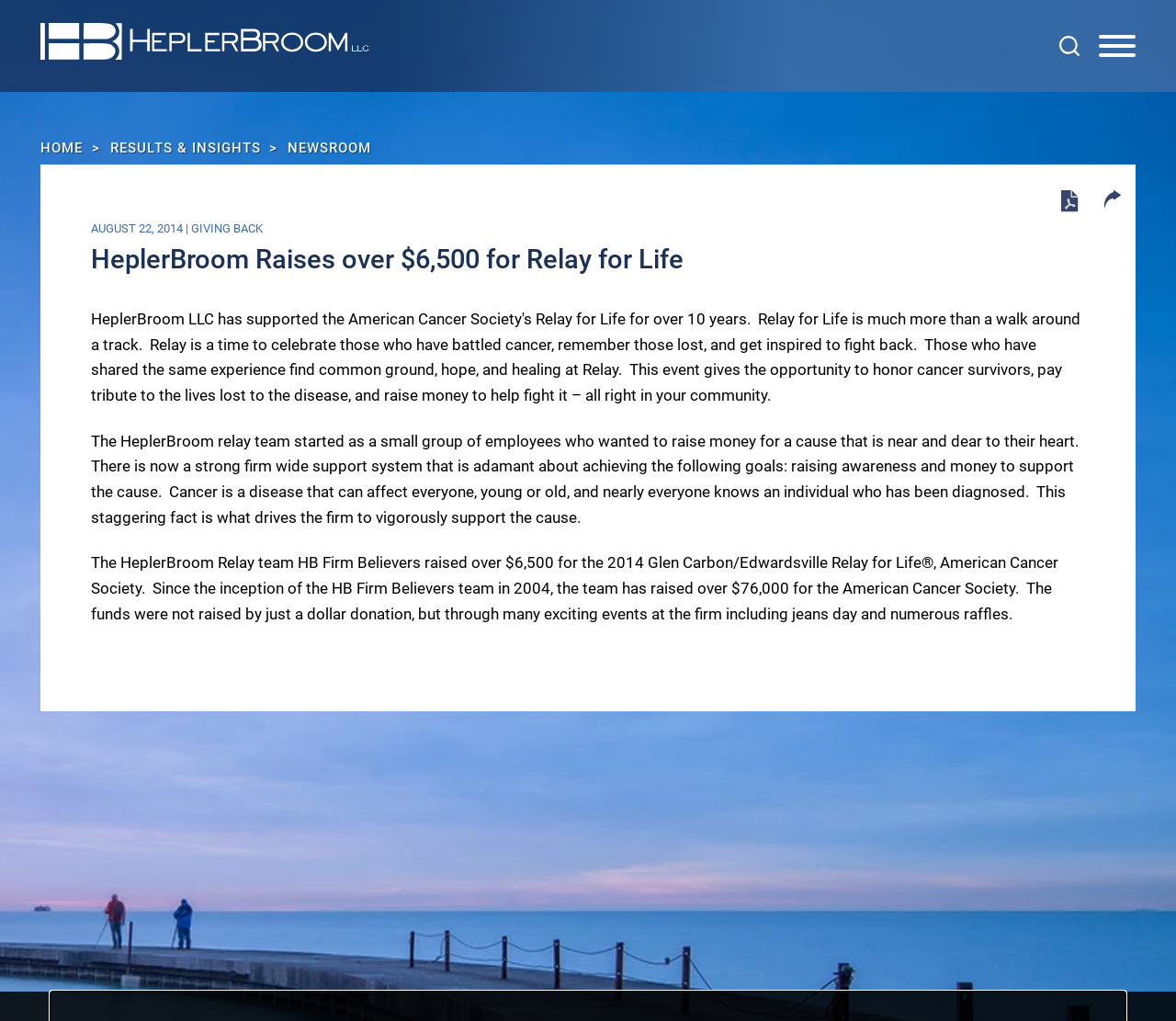Based on the element description "Newsroom", predict the bounding box coordinates of the UI element.

[0.245, 0.136, 0.316, 0.153]